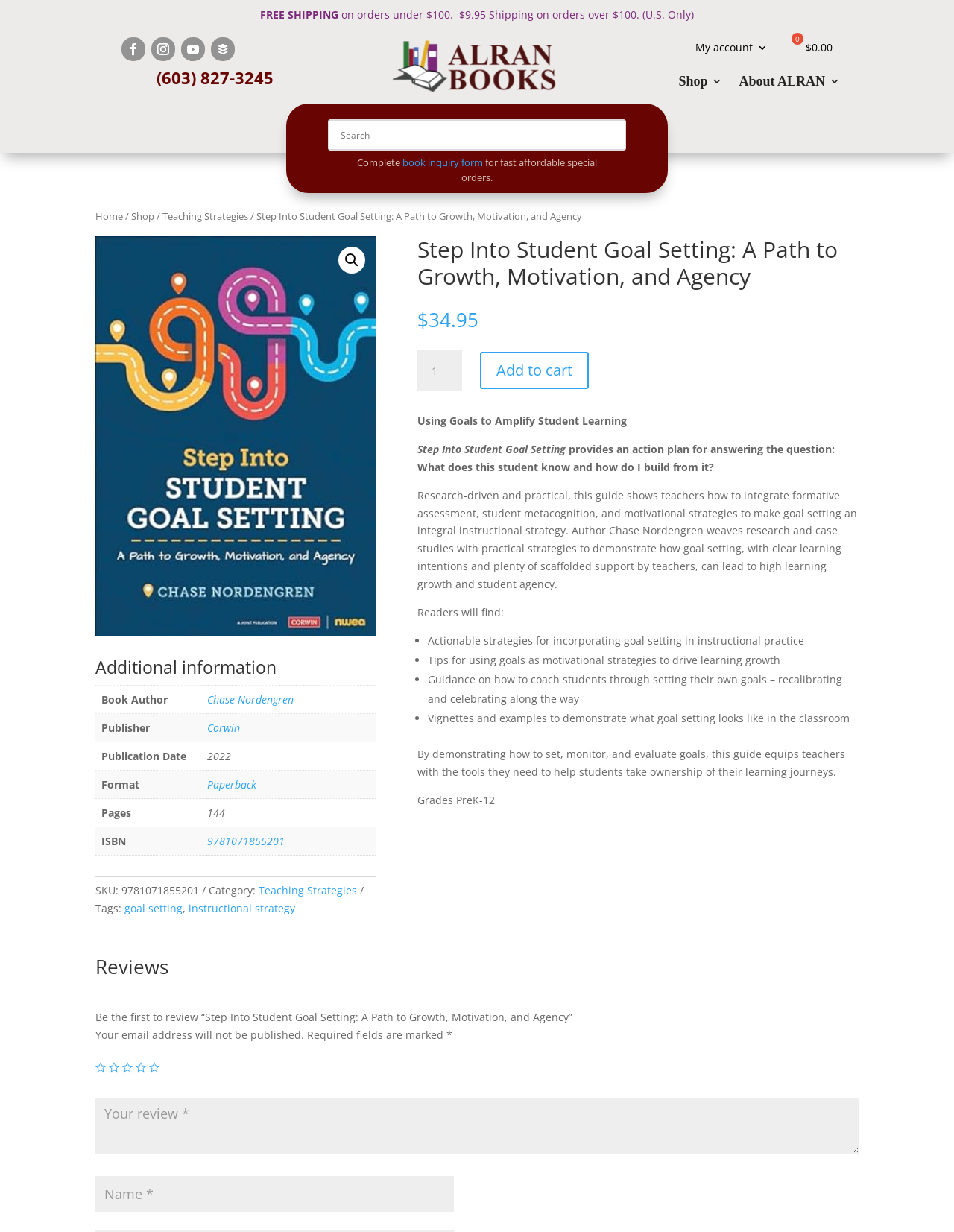Please find the bounding box for the UI element described by: "input value="Your review *" name="comment"".

[0.1, 0.891, 0.9, 0.936]